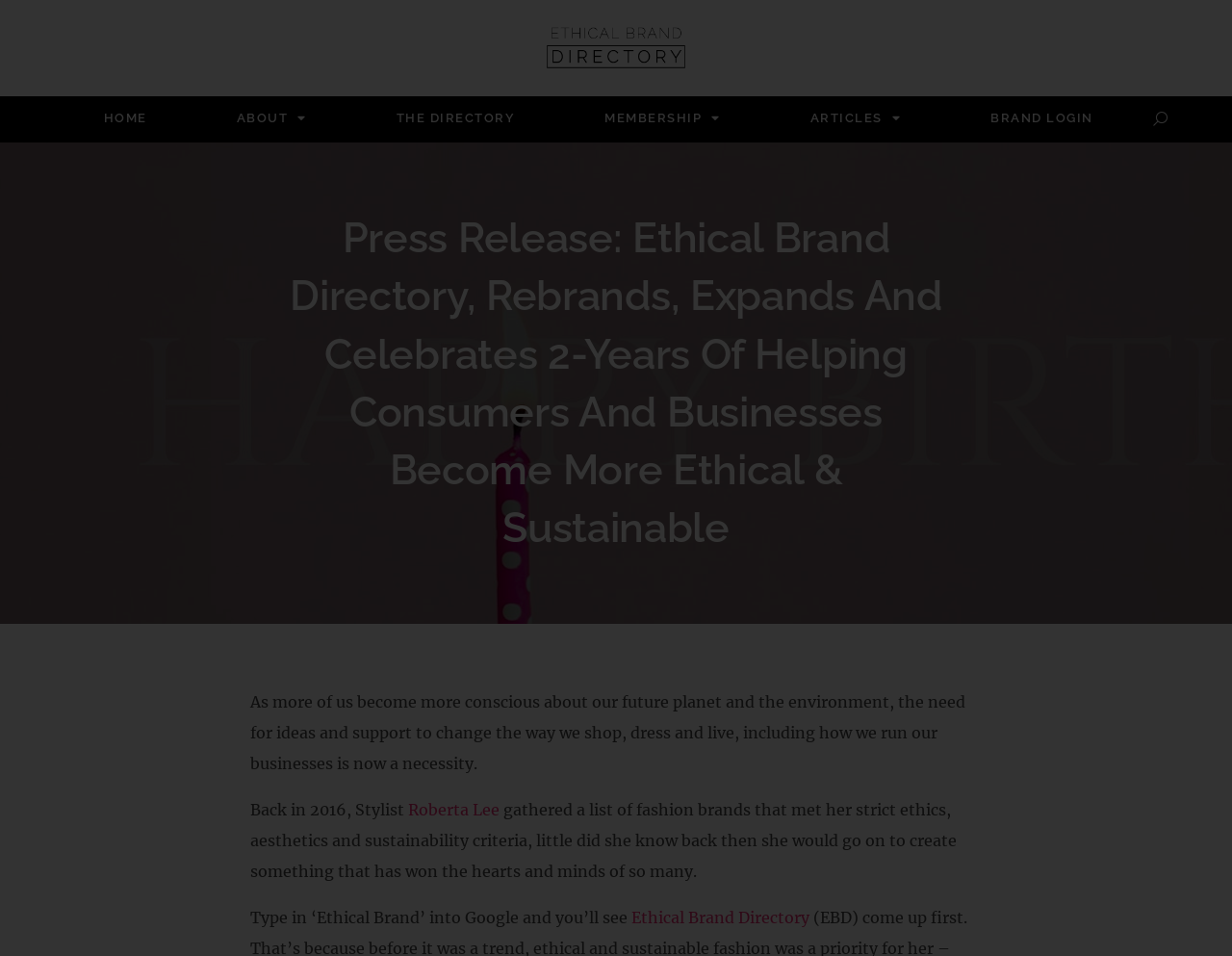Please identify the bounding box coordinates of the element that needs to be clicked to perform the following instruction: "Click on HOME".

[0.048, 0.102, 0.155, 0.147]